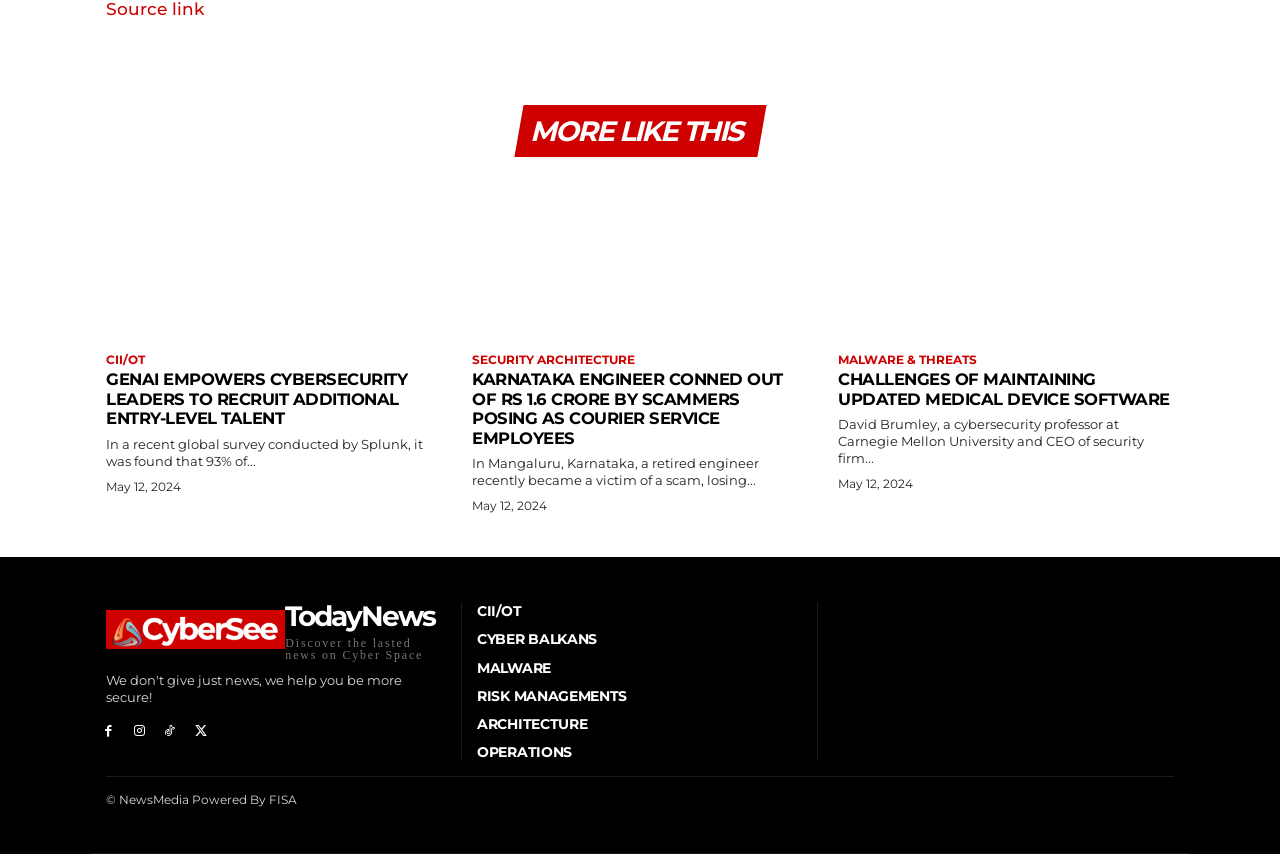Given the content of the image, can you provide a detailed answer to the question?
What is the name of the company mentioned in the first news article?

I read the text of the first news article, which mentions a global survey conducted by Splunk. This indicates that Splunk is a company involved in the cybersecurity industry.